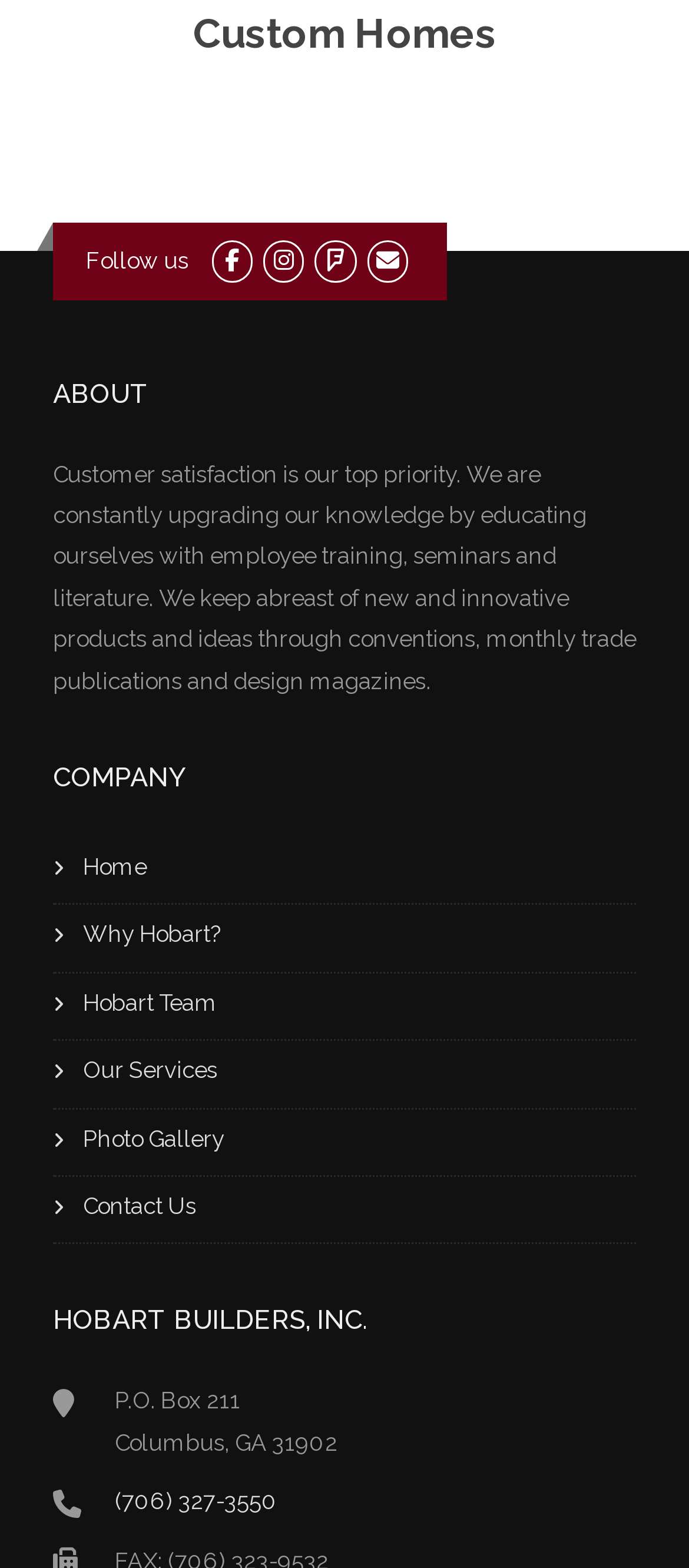How many social media links are there?
Using the image as a reference, answer with just one word or a short phrase.

4